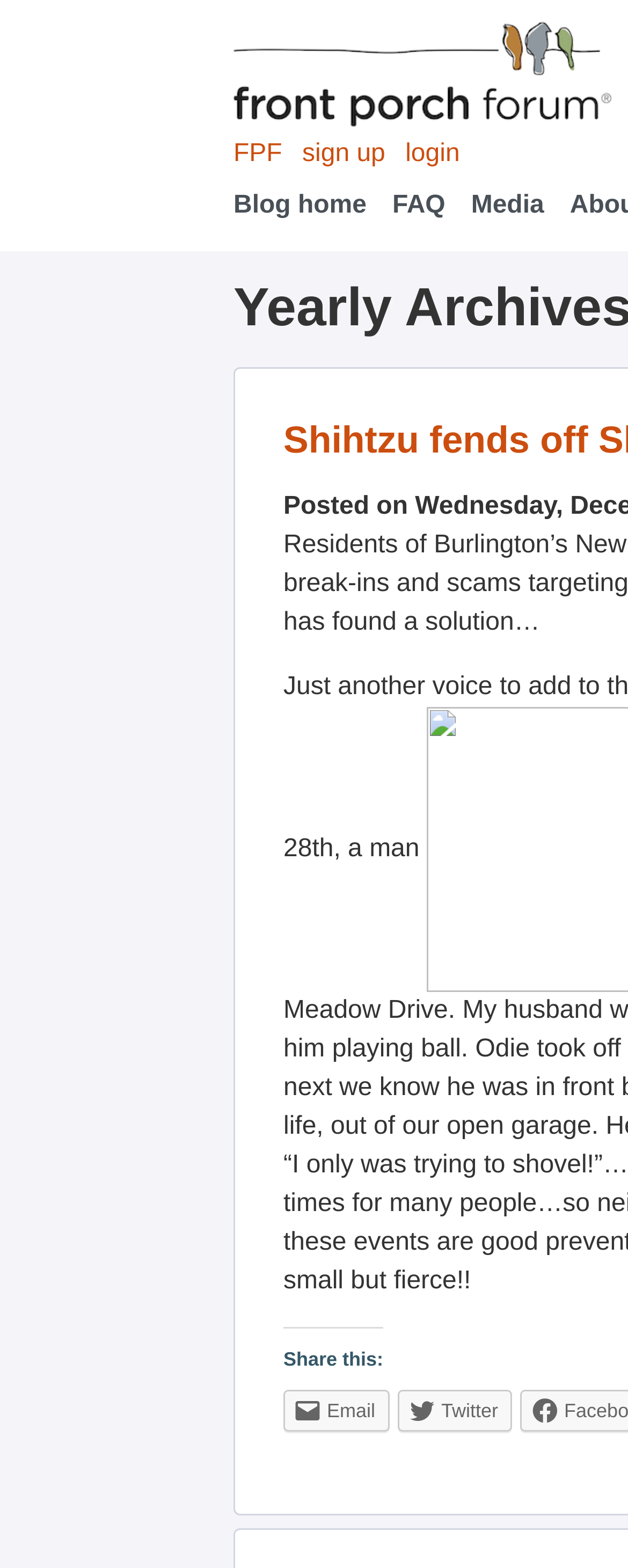Based on the element description: "parent_node: FPF sign up login", identify the UI element and provide its bounding box coordinates. Use four float numbers between 0 and 1, [left, top, right, bottom].

[0.372, 0.008, 0.974, 0.086]